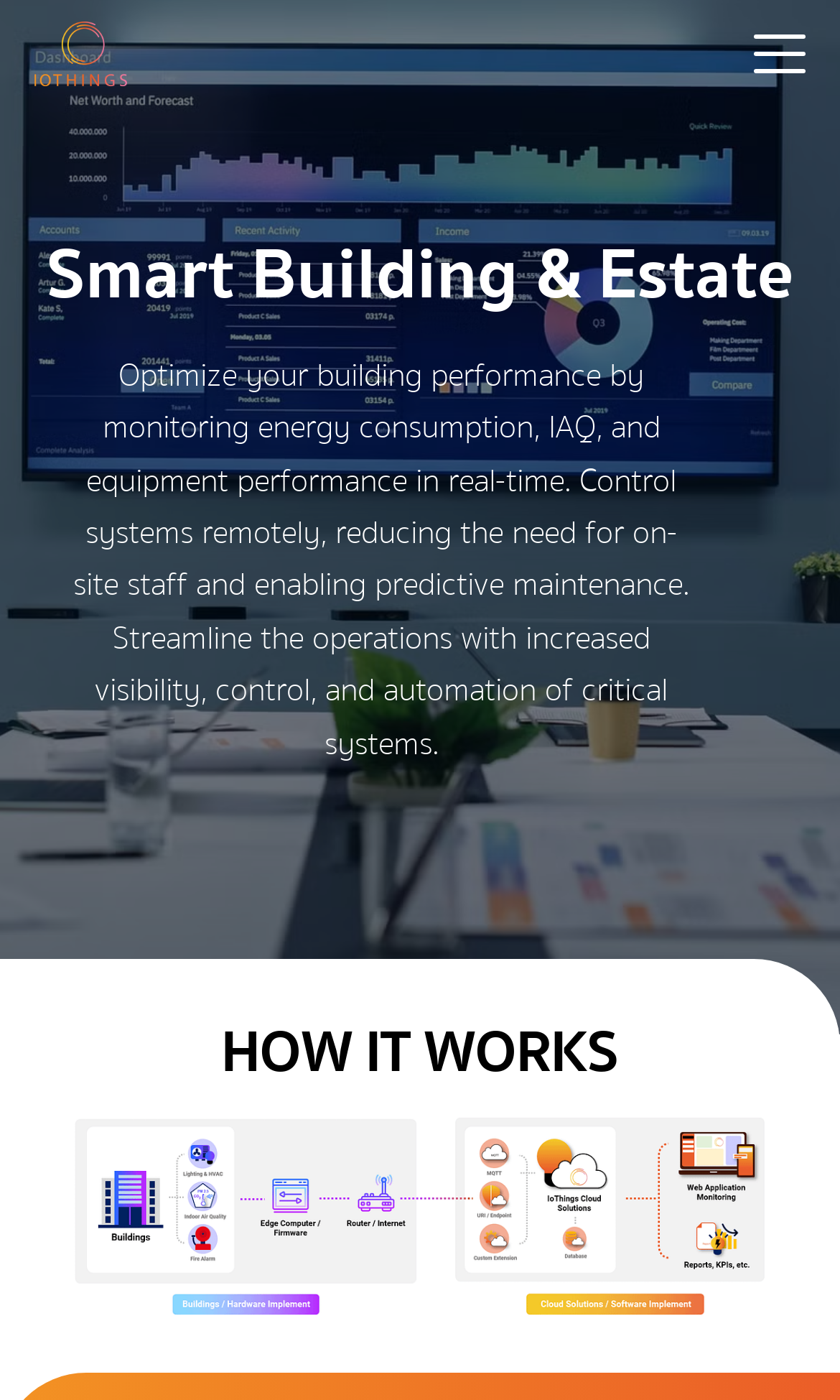Using the elements shown in the image, answer the question comprehensively: Is there a search bar?

I can see a search bar on the webpage because there is a search element with a bounding box coordinate of [0.104, 0.733, 0.896, 0.792] and a searchbox with a text 'Search for:' inside it.